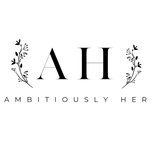What is emphasized by the ornamental floral elements?
Please provide a comprehensive answer to the question based on the webpage screenshot.

The ornamental floral elements framing the initials 'AH' in the logo emphasize a sense of delicacy and strength, which are likely key aspects of the brand's identity and values.